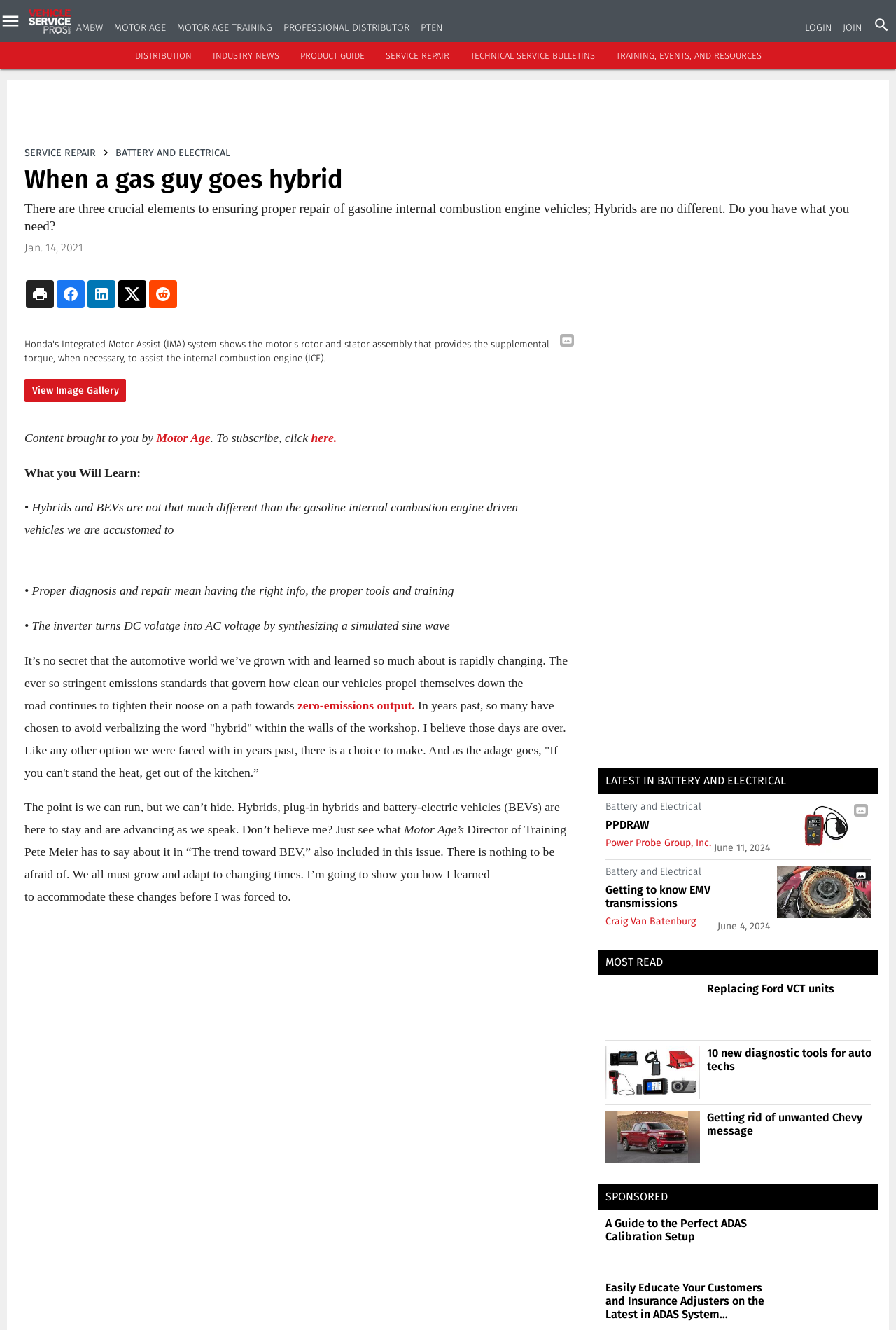Using the image as a reference, answer the following question in as much detail as possible:
What is the name of the system shown in the image?

The image on the webpage shows a diagram of a system, and the caption below the image describes it as 'Honda's Integrated Motor Assist (IMA) system shows the motor's rotor and stator assembly that provides the supplemental torque, when necessary, to assist the internal combustion engine (ICE).' This indicates that the system shown in the image is Honda's Integrated Motor Assist (IMA) system.